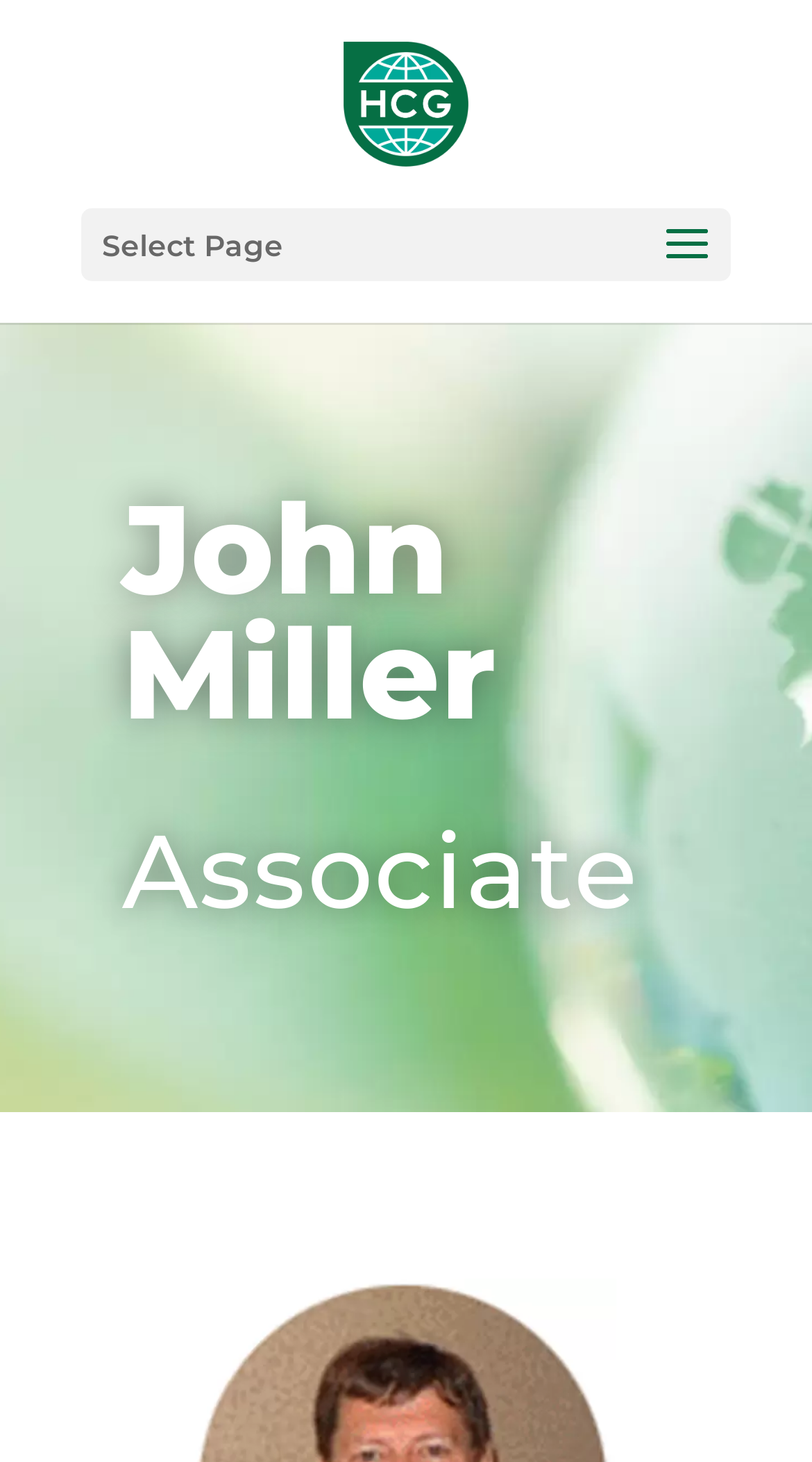Mark the bounding box of the element that matches the following description: "alt="HACCP Consulting Group, LLC"".

[0.423, 0.055, 0.577, 0.083]